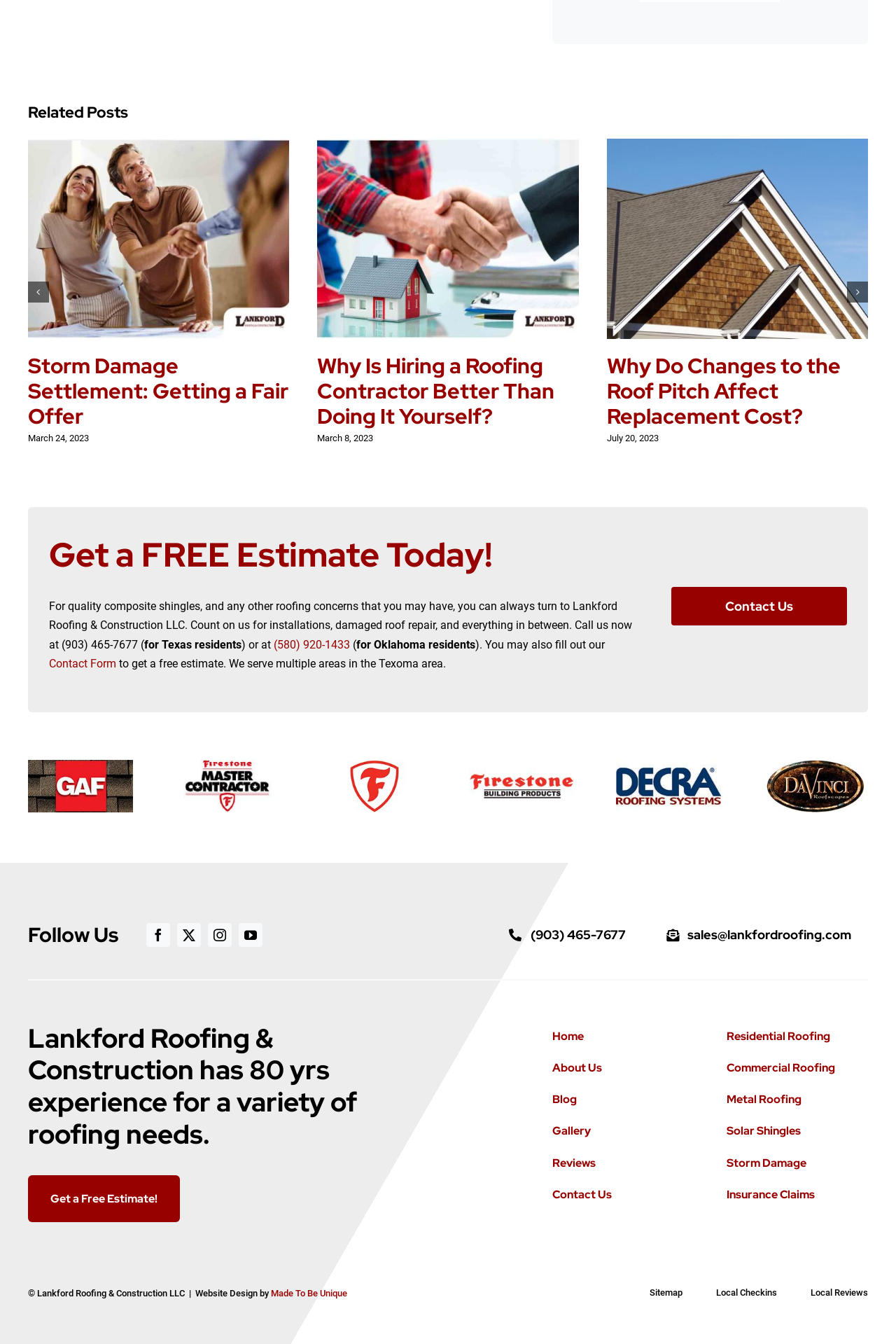Give the bounding box coordinates for the element described as: "Sitemap".

[0.725, 0.956, 0.762, 0.969]